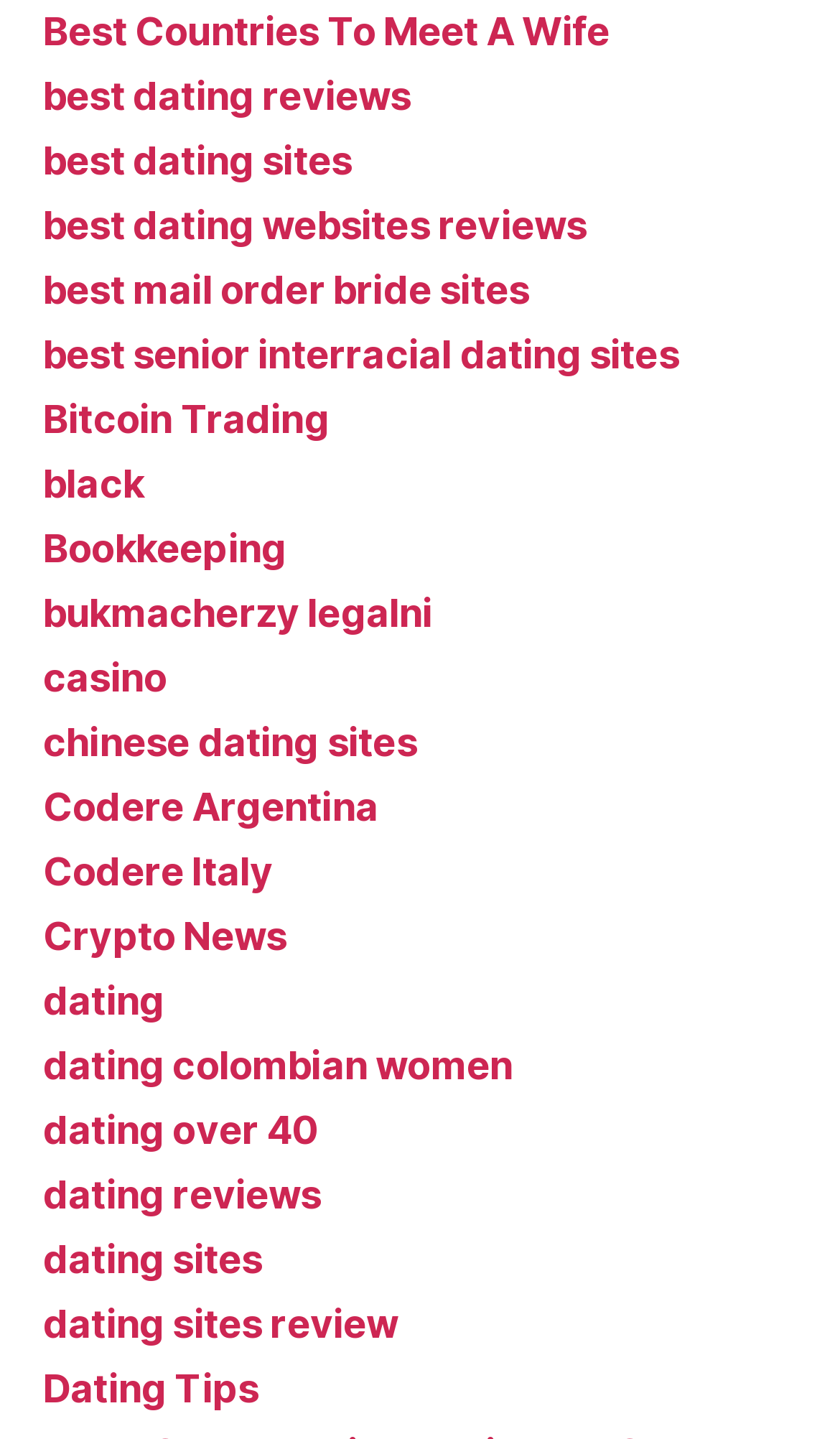Respond with a single word or phrase:
Are there any links related to finance?

Yes